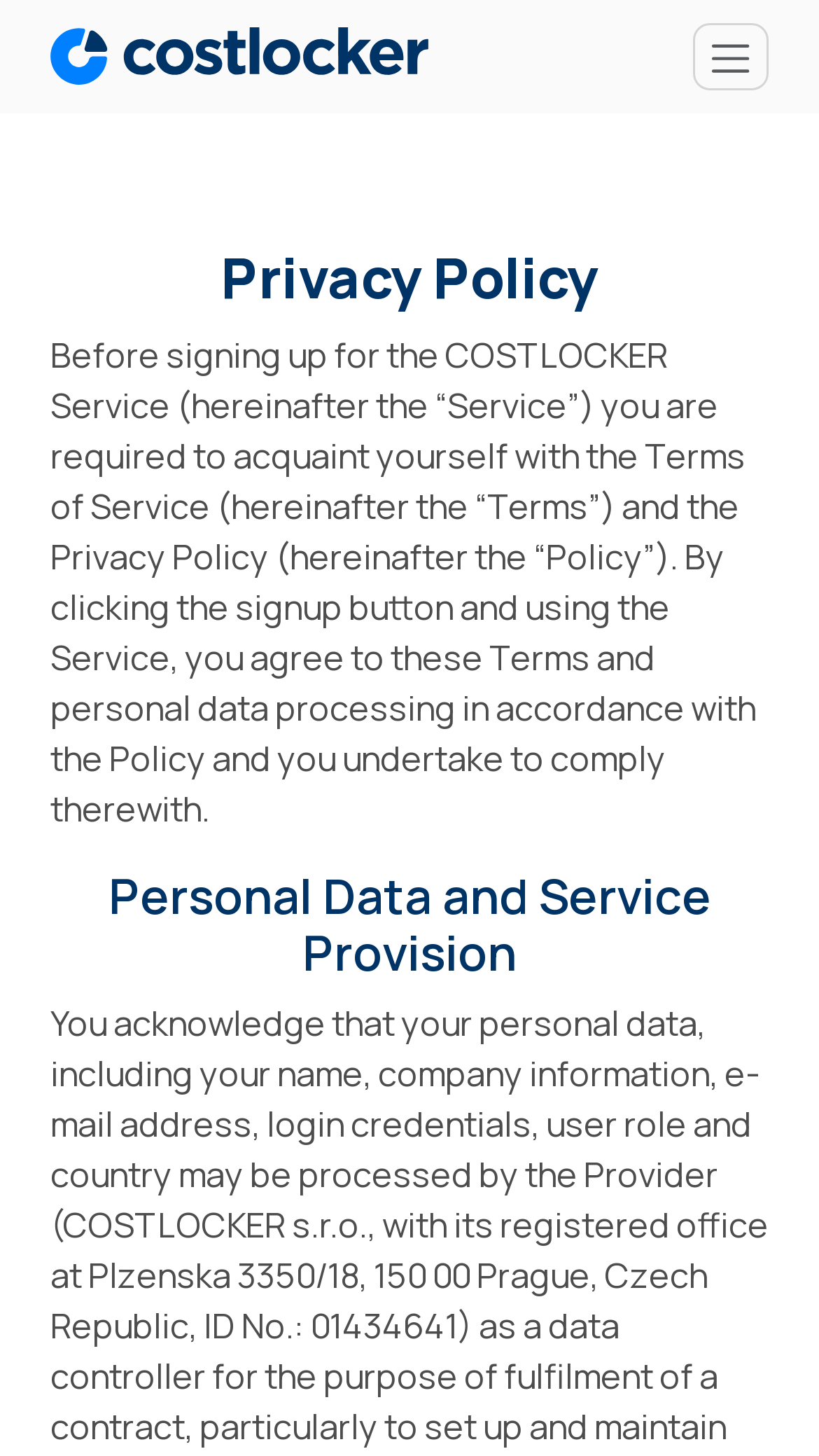Find the bounding box coordinates for the HTML element described as: "title="Costlocker"". The coordinates should consist of four float values between 0 and 1, i.e., [left, top, right, bottom].

[0.062, 0.012, 0.523, 0.067]